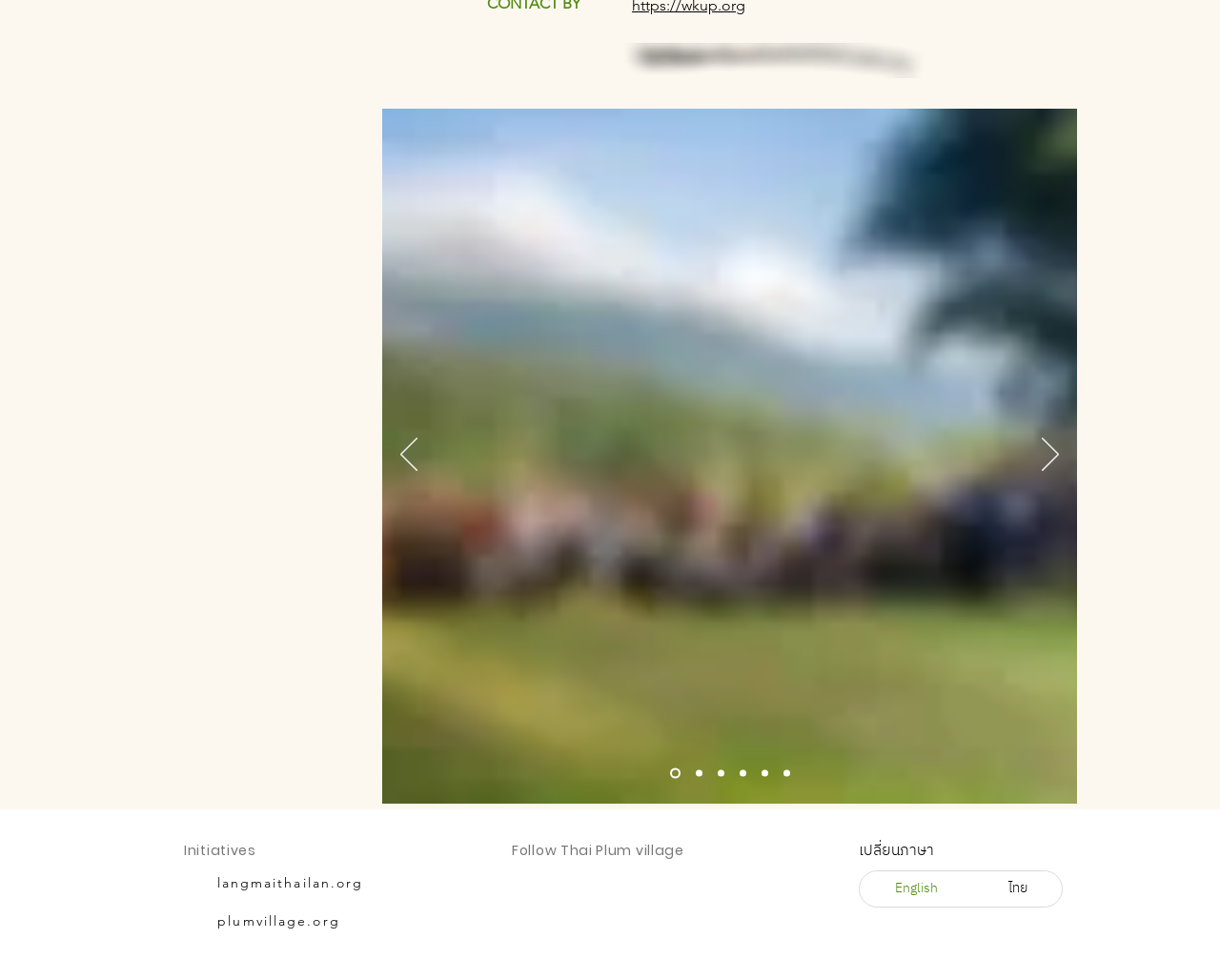What is the language currently selected?
Please provide a detailed and thorough answer to the question.

I looked at the 'Language Selector' section and saw that the 'English' button is selected. This indicates that the language currently selected is English.